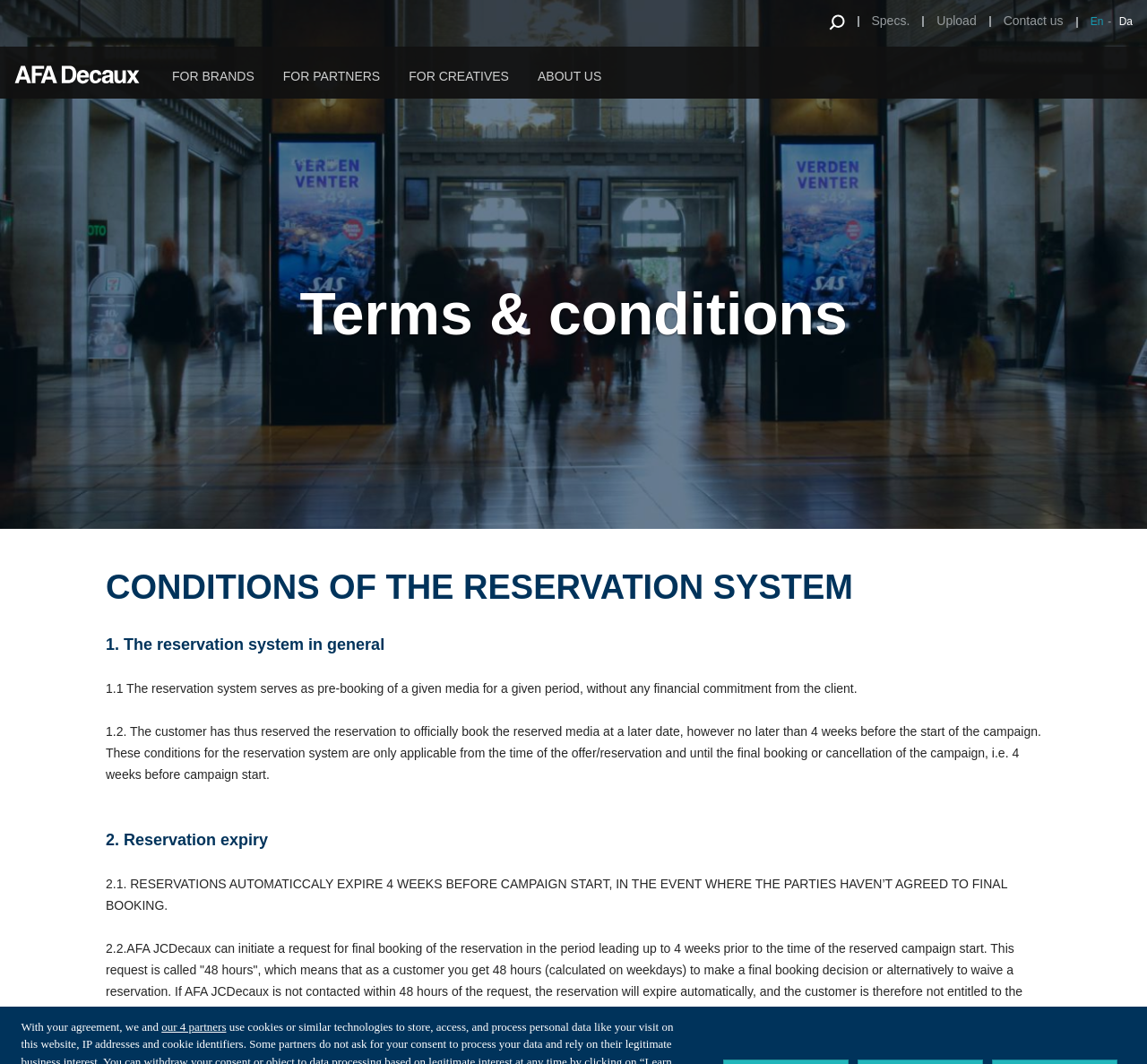Please determine the bounding box coordinates of the section I need to click to accomplish this instruction: "Click on 'Home'".

[0.012, 0.055, 0.13, 0.085]